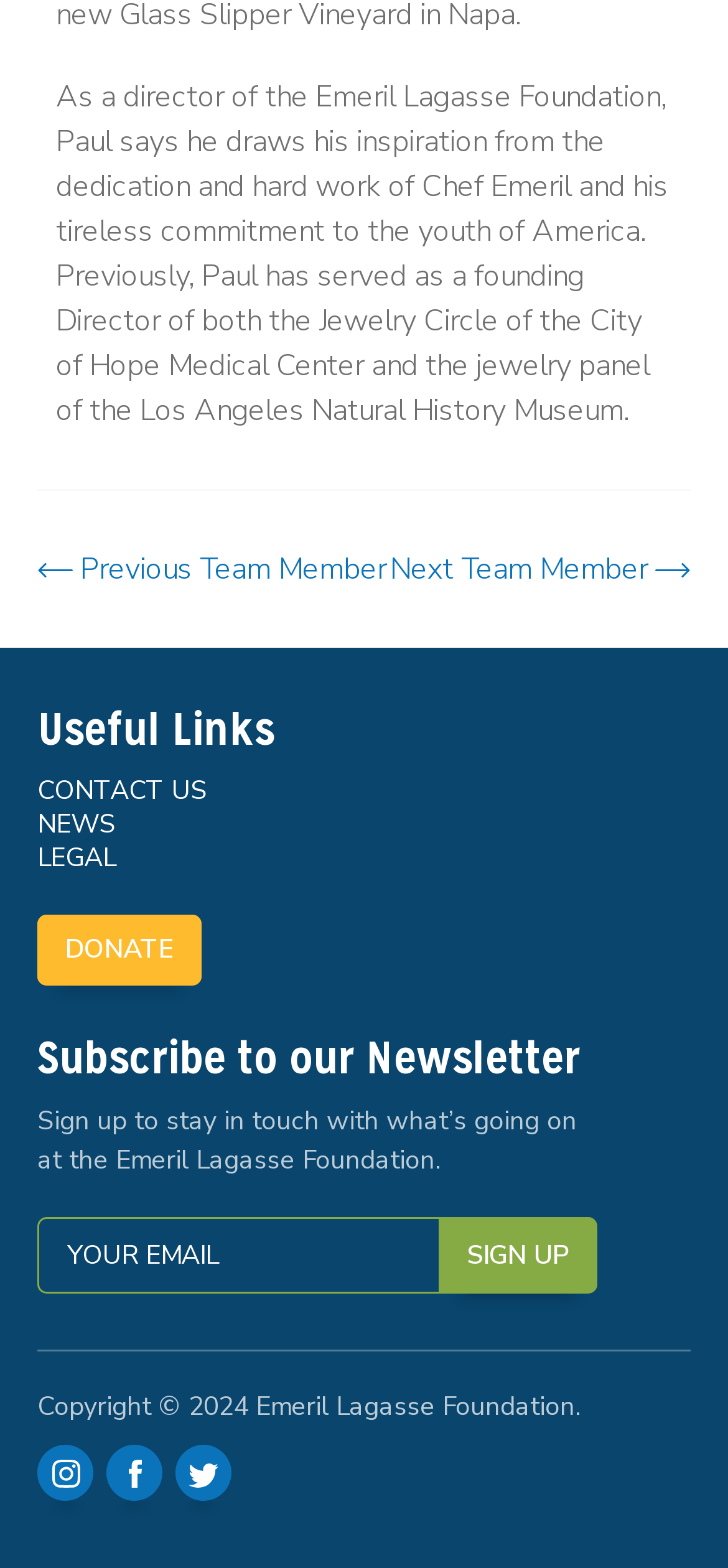What year is the copyright for?
Please look at the screenshot and answer in one word or a short phrase.

2024